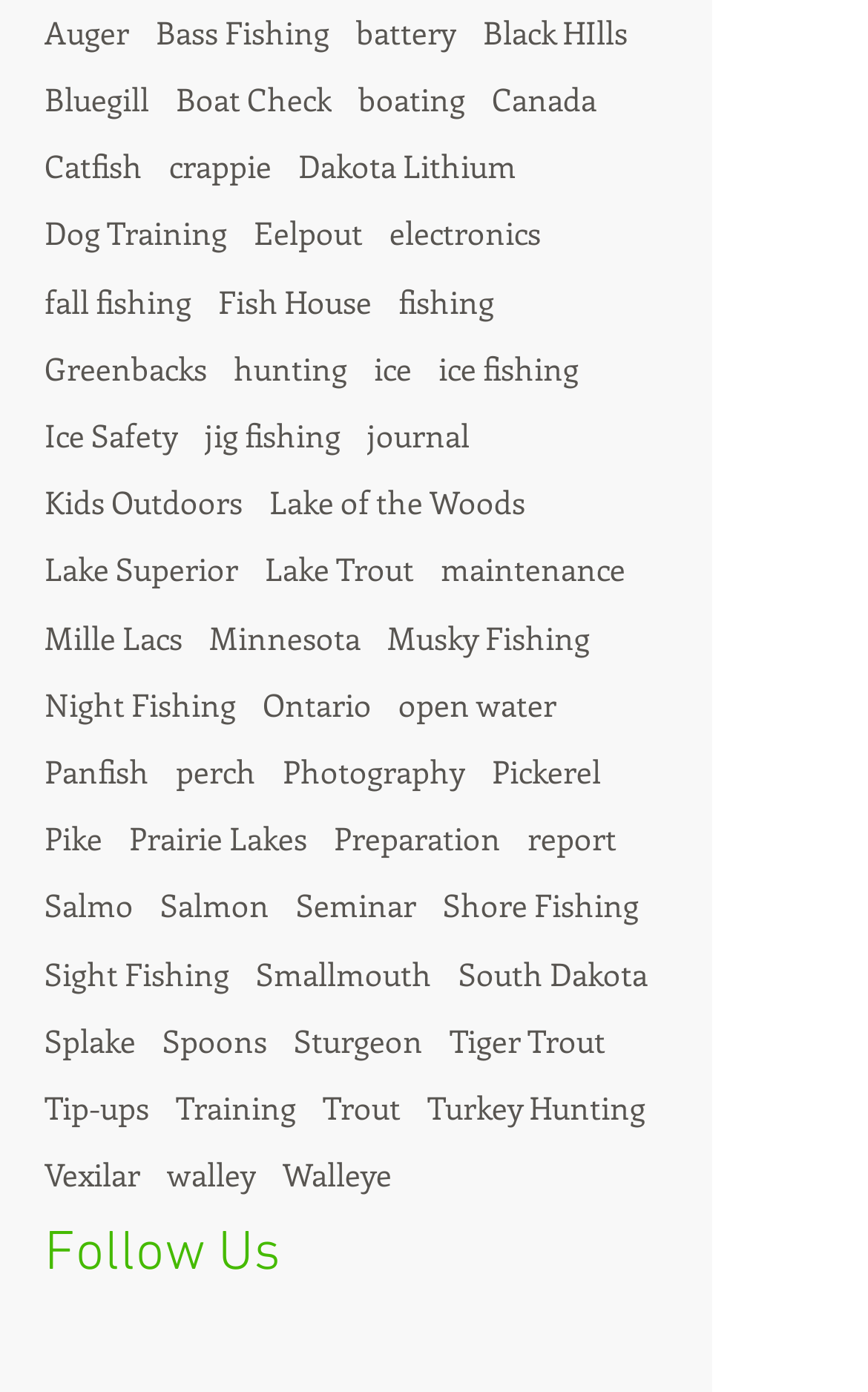Refer to the screenshot and answer the following question in detail:
What type of content is available on this webpage?

The webpage contains a vast array of links related to fishing, including topics such as fish species, fishing techniques, and fishing locations, indicating that the webpage is a resource for fishing-related information.